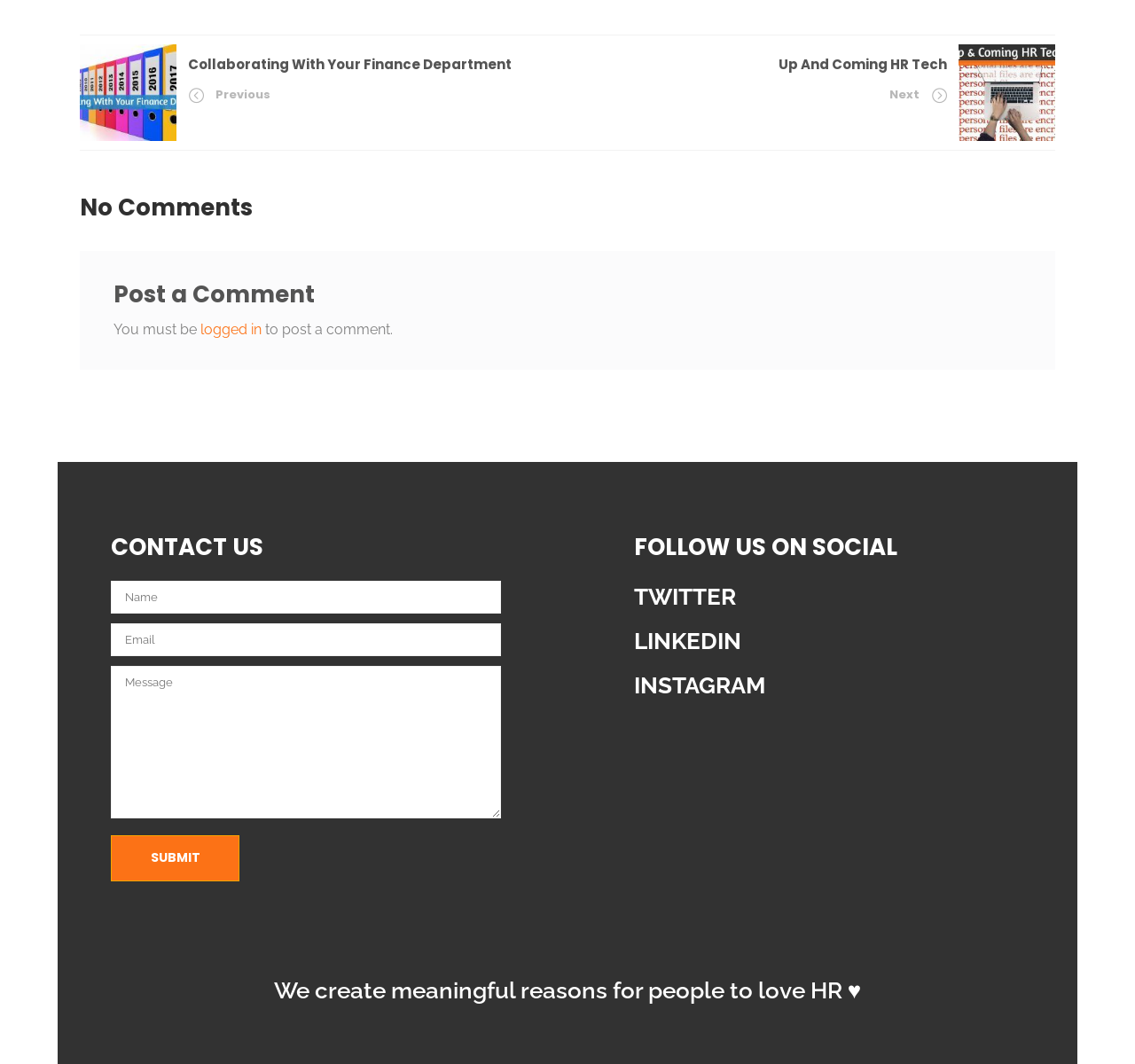What is the slogan of the website?
Based on the image, respond with a single word or phrase.

We create meaningful reasons for people to love HR